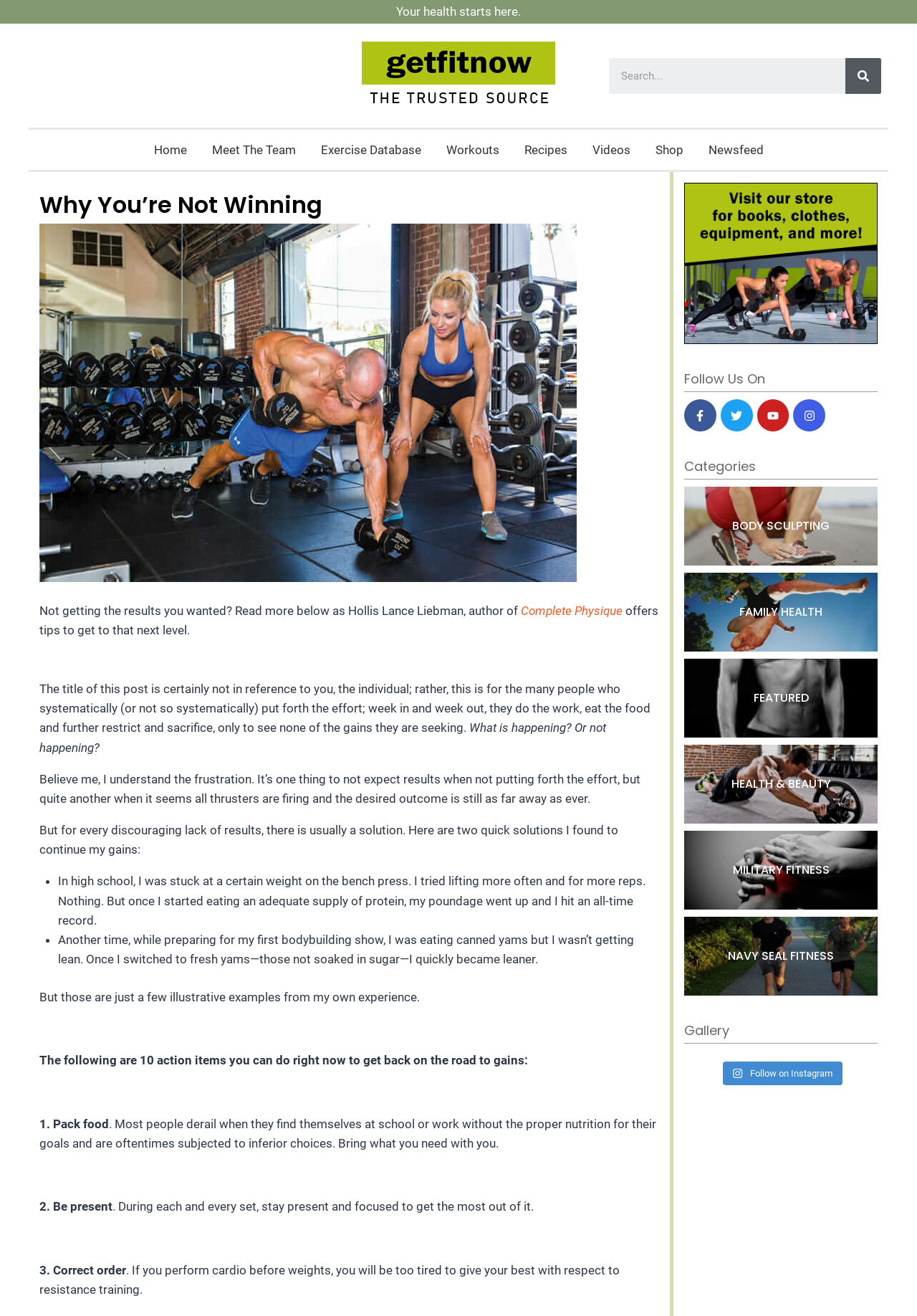Please provide a brief answer to the following inquiry using a single word or phrase:
How many action items are provided to get back on the road to gains?

10